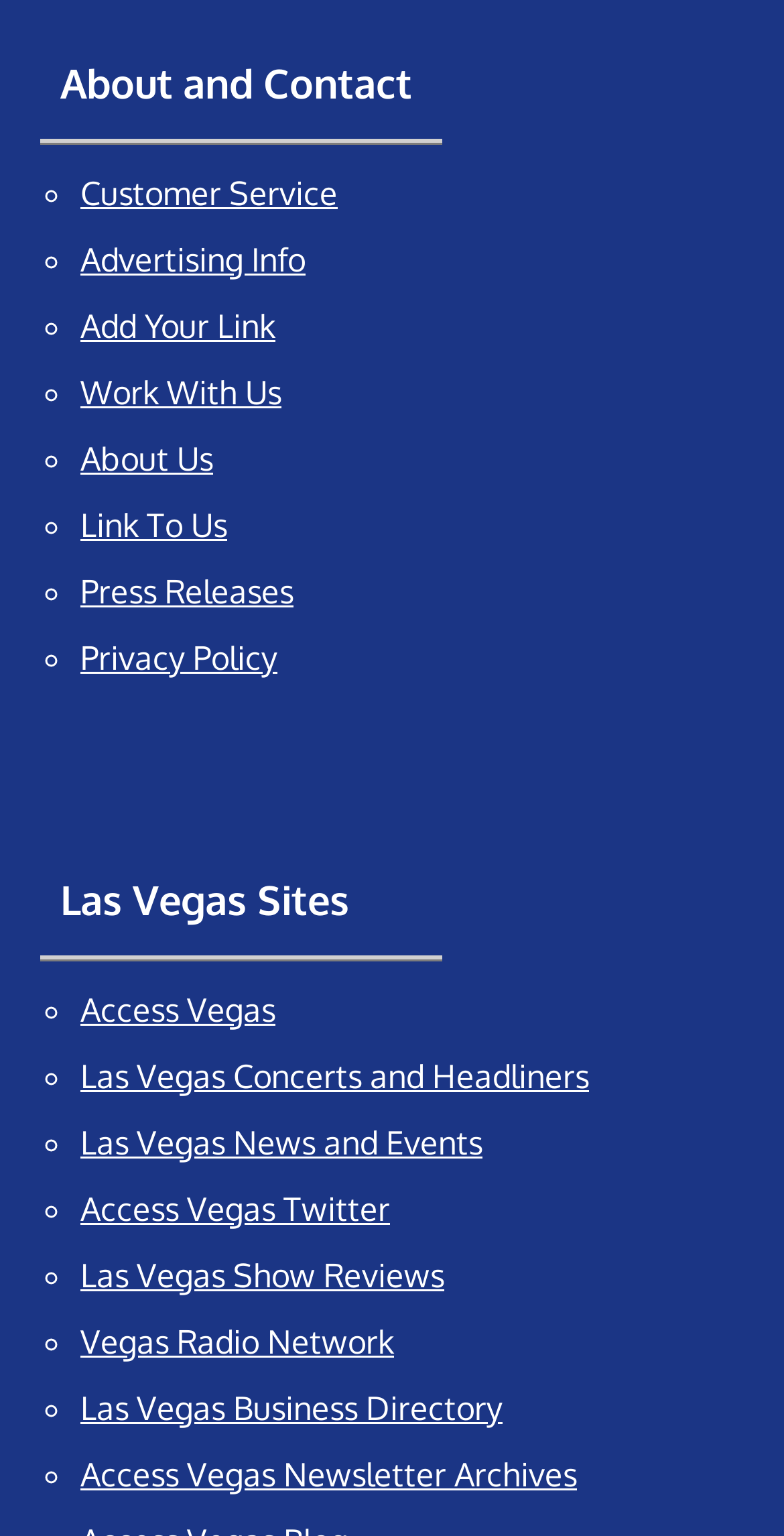Could you please study the image and provide a detailed answer to the question:
What is the first link under 'About and Contact'?

I looked at the links under the 'About and Contact' heading and found that the first link is 'Customer Service'.